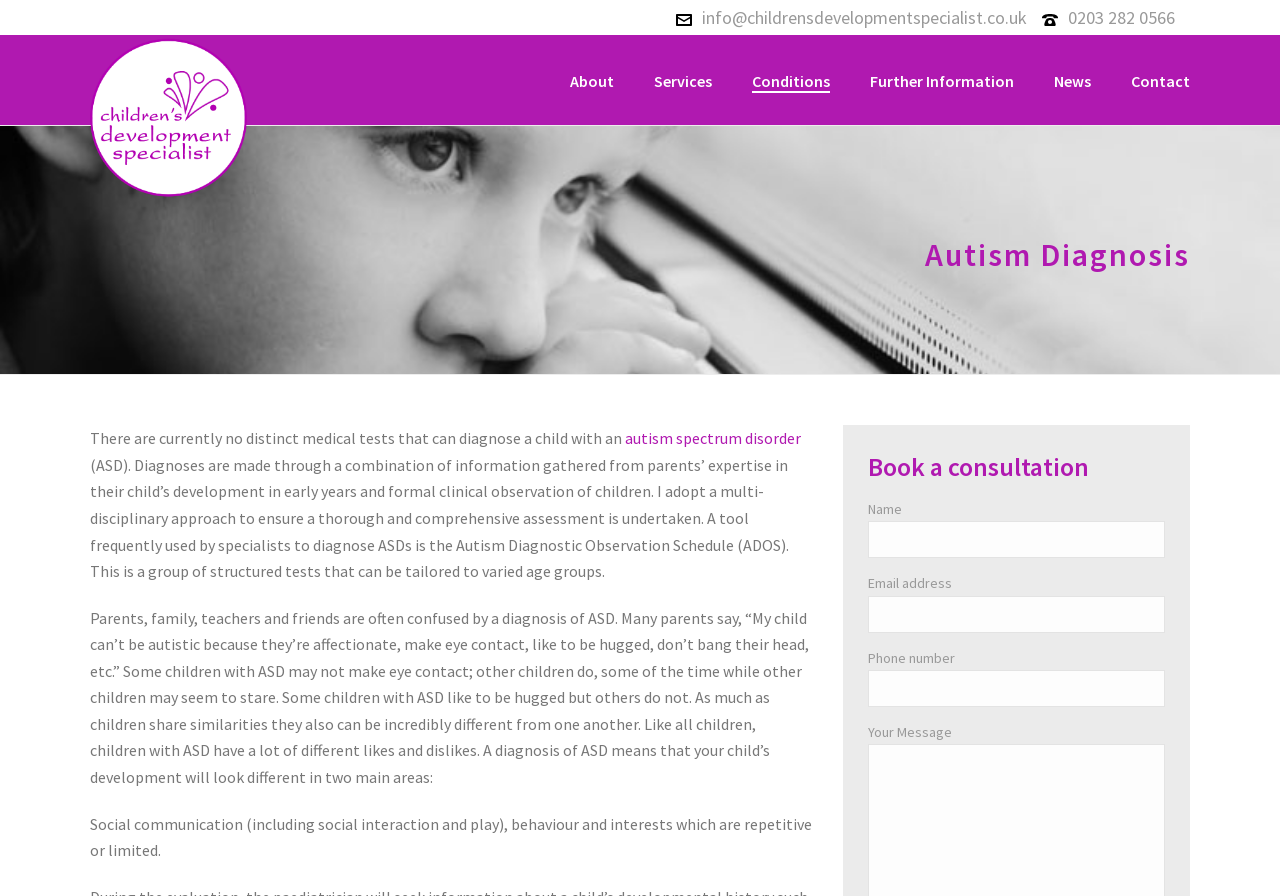Please provide a comprehensive response to the question below by analyzing the image: 
What are the two main areas affected in a child with ASD?

I found the information about the two main areas affected in a child with ASD in the paragraph that explains what a diagnosis of ASD means. According to the text, a diagnosis of ASD means that a child's development will look different in two main areas: social communication (including social interaction and play), and behaviour and interests which are repetitive or limited.